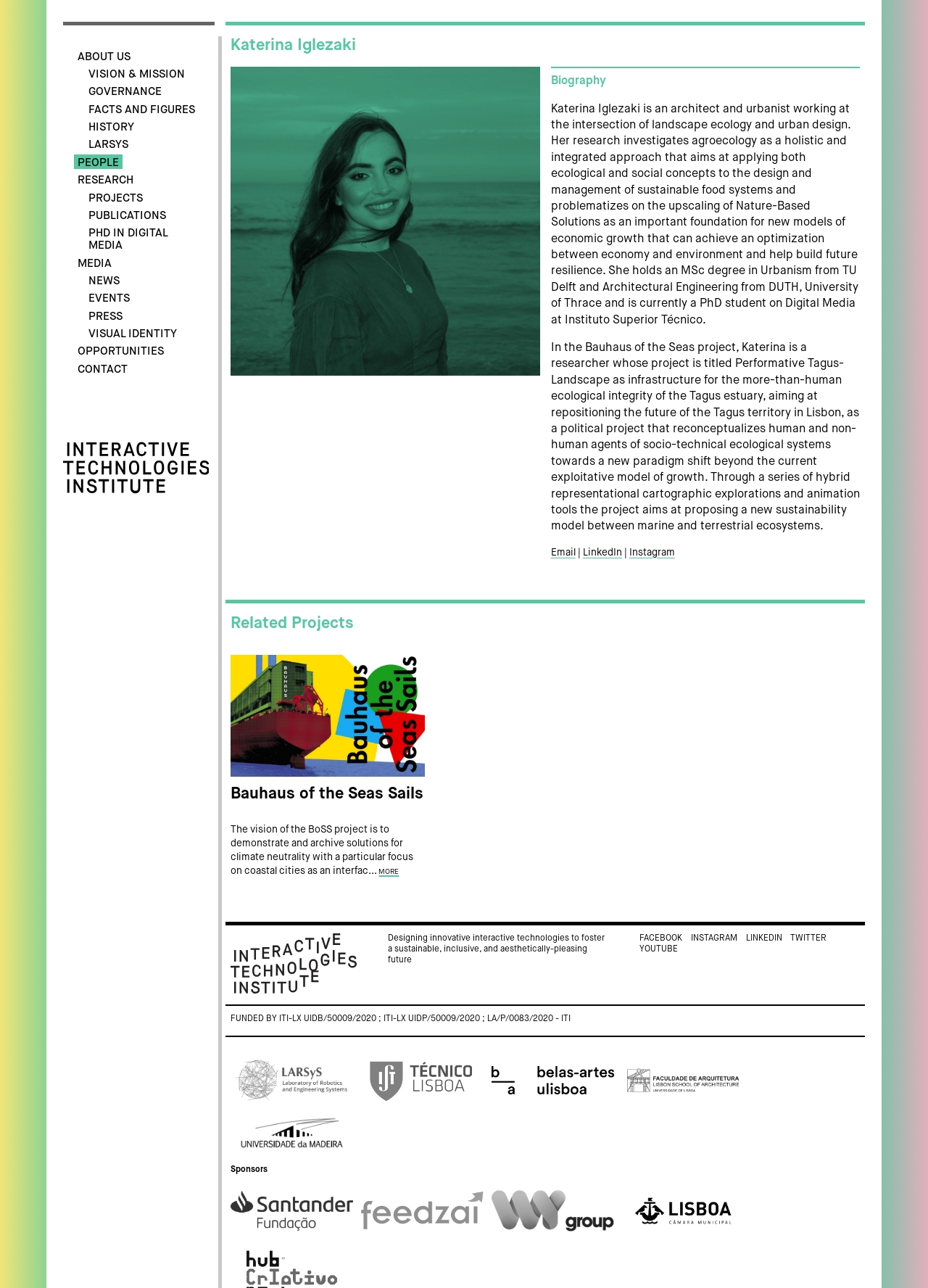Pinpoint the bounding box coordinates of the clickable element needed to complete the instruction: "Visit the Bauhaus of the Seas Sails project". The coordinates should be provided as four float numbers between 0 and 1: [left, top, right, bottom].

[0.249, 0.551, 0.458, 0.682]